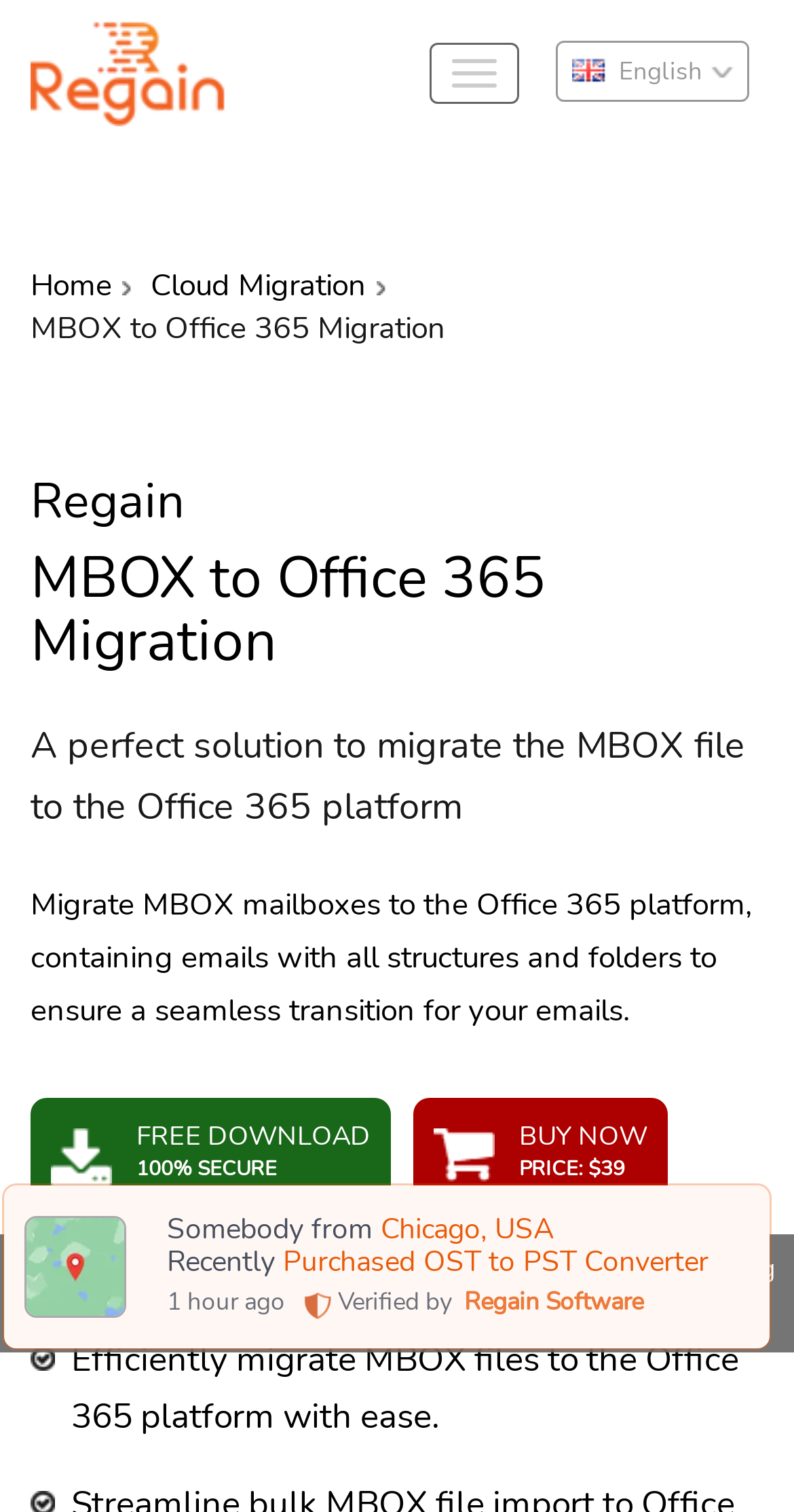Please predict the bounding box coordinates of the element's region where a click is necessary to complete the following instruction: "Buy the tool now". The coordinates should be represented by four float numbers between 0 and 1, i.e., [left, top, right, bottom].

[0.521, 0.726, 0.841, 0.8]